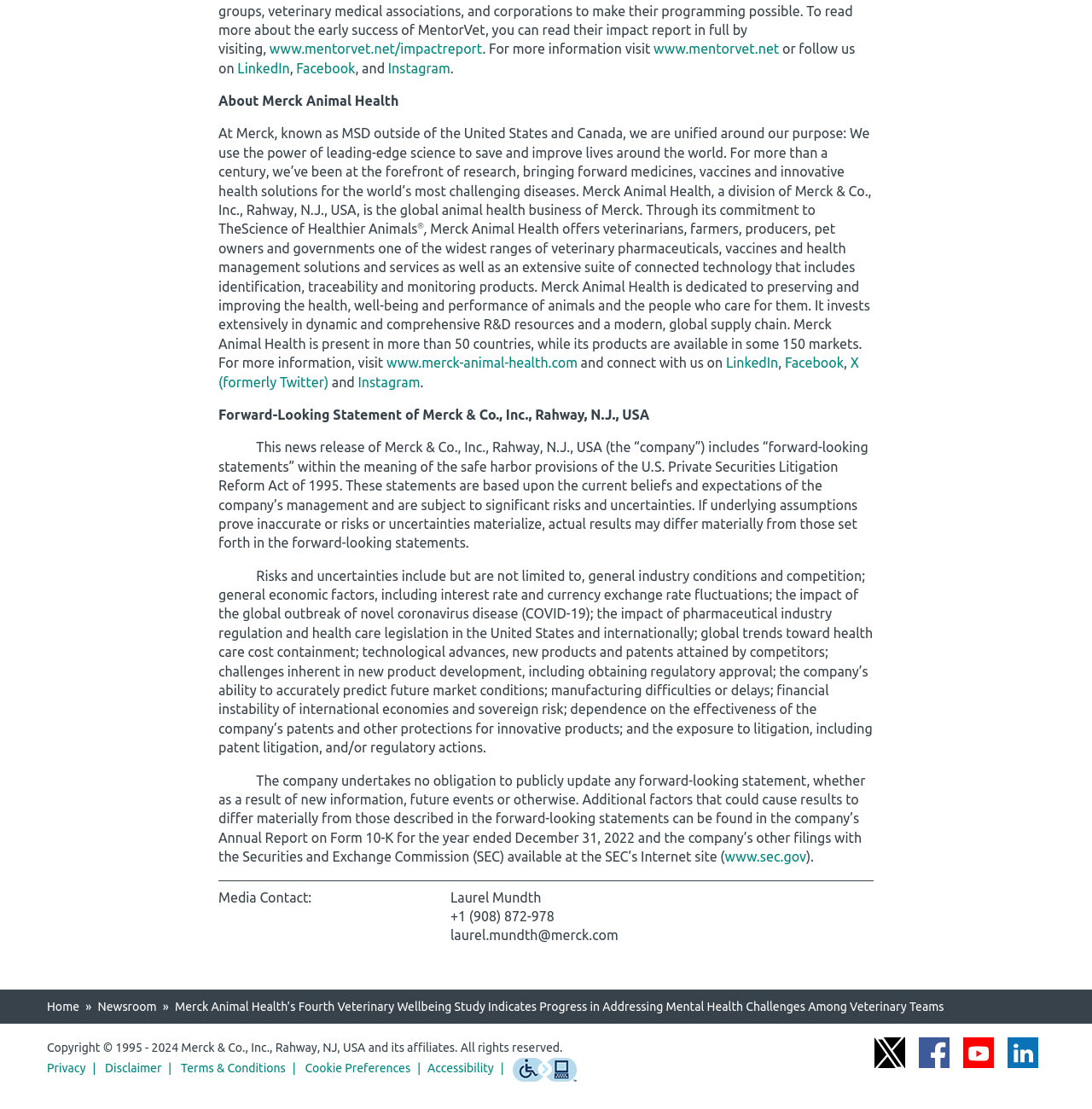Please indicate the bounding box coordinates of the element's region to be clicked to achieve the instruction: "Visit the LinkedIn page". Provide the coordinates as four float numbers between 0 and 1, i.e., [left, top, right, bottom].

[0.665, 0.32, 0.713, 0.334]